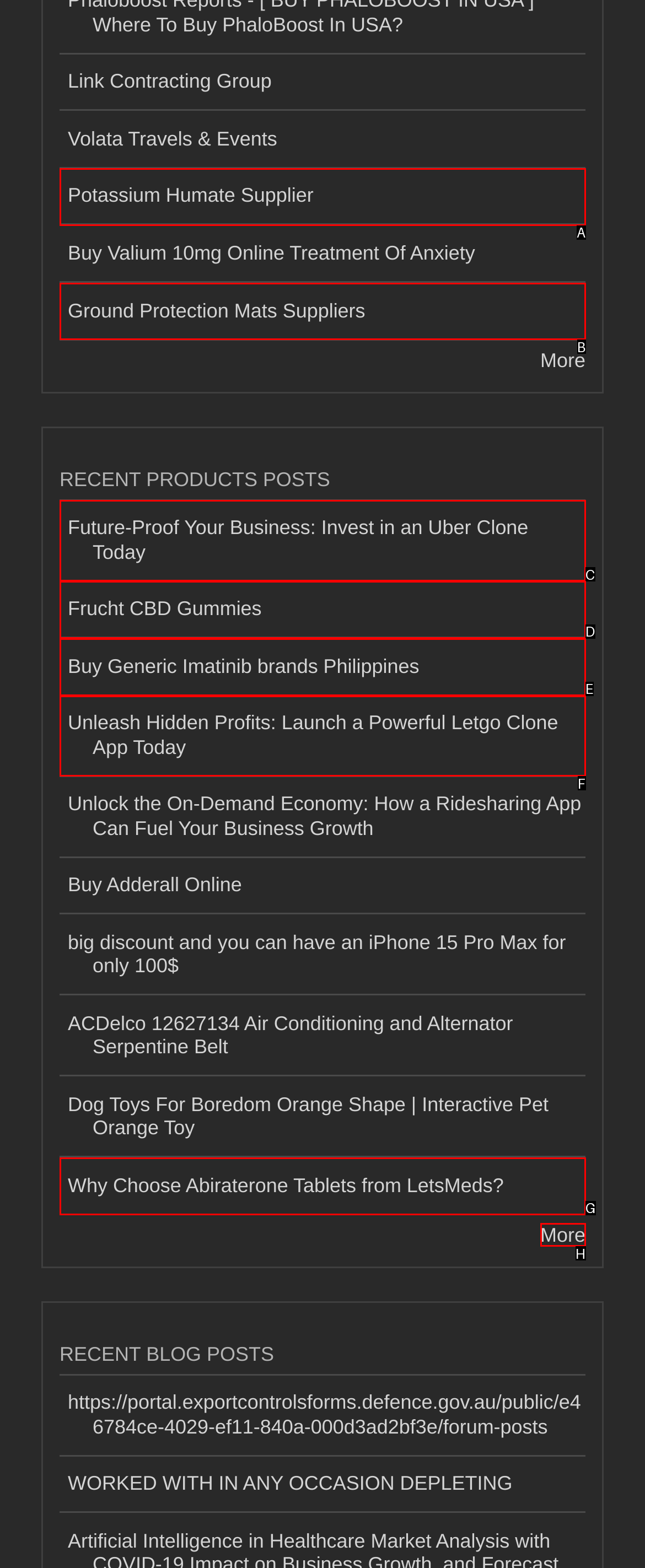Which option should be clicked to execute the following task: Click on More recent blog posts? Respond with the letter of the selected option.

H